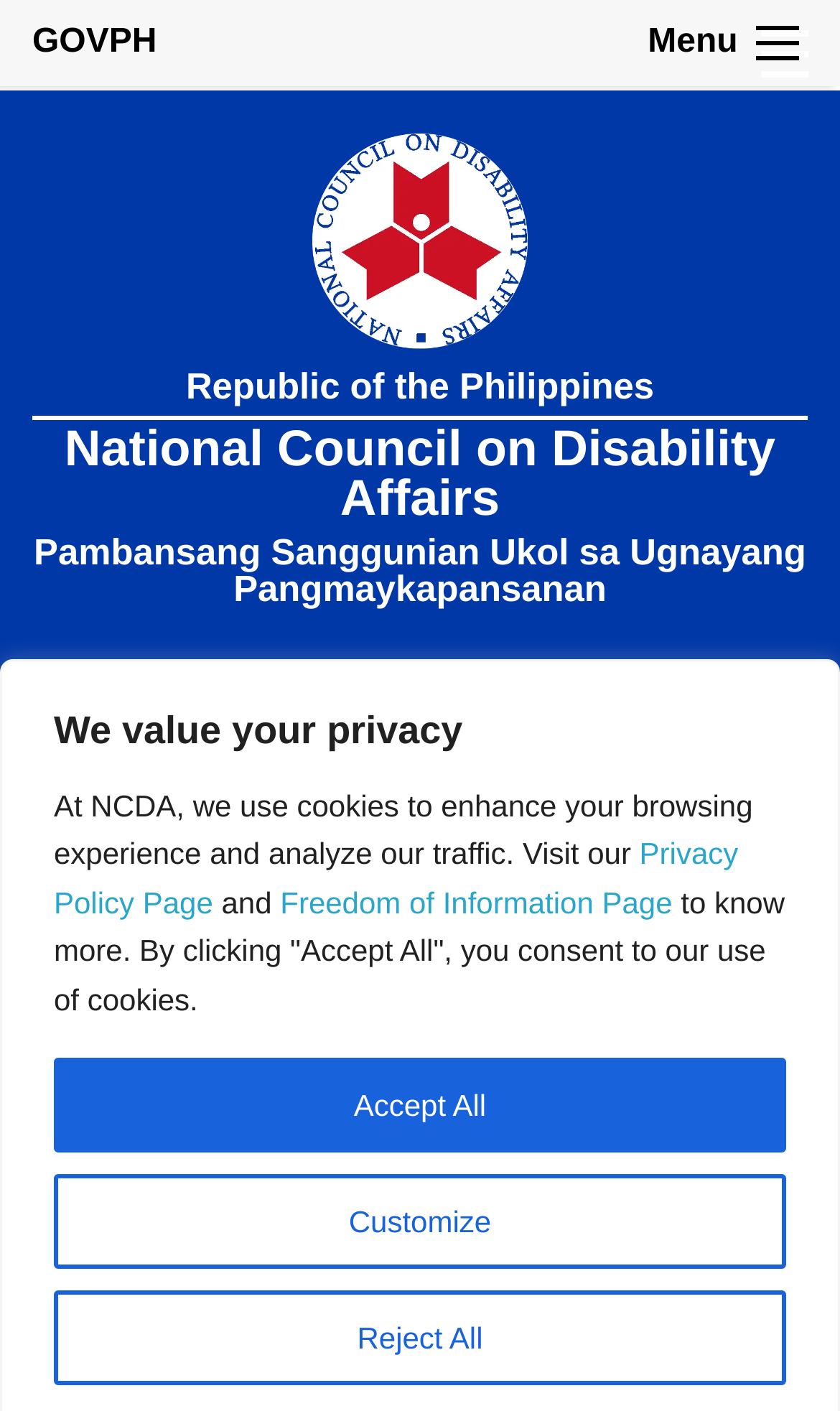How many persons with disabilities are registered?
Based on the image content, provide your answer in one word or a short phrase.

1638588